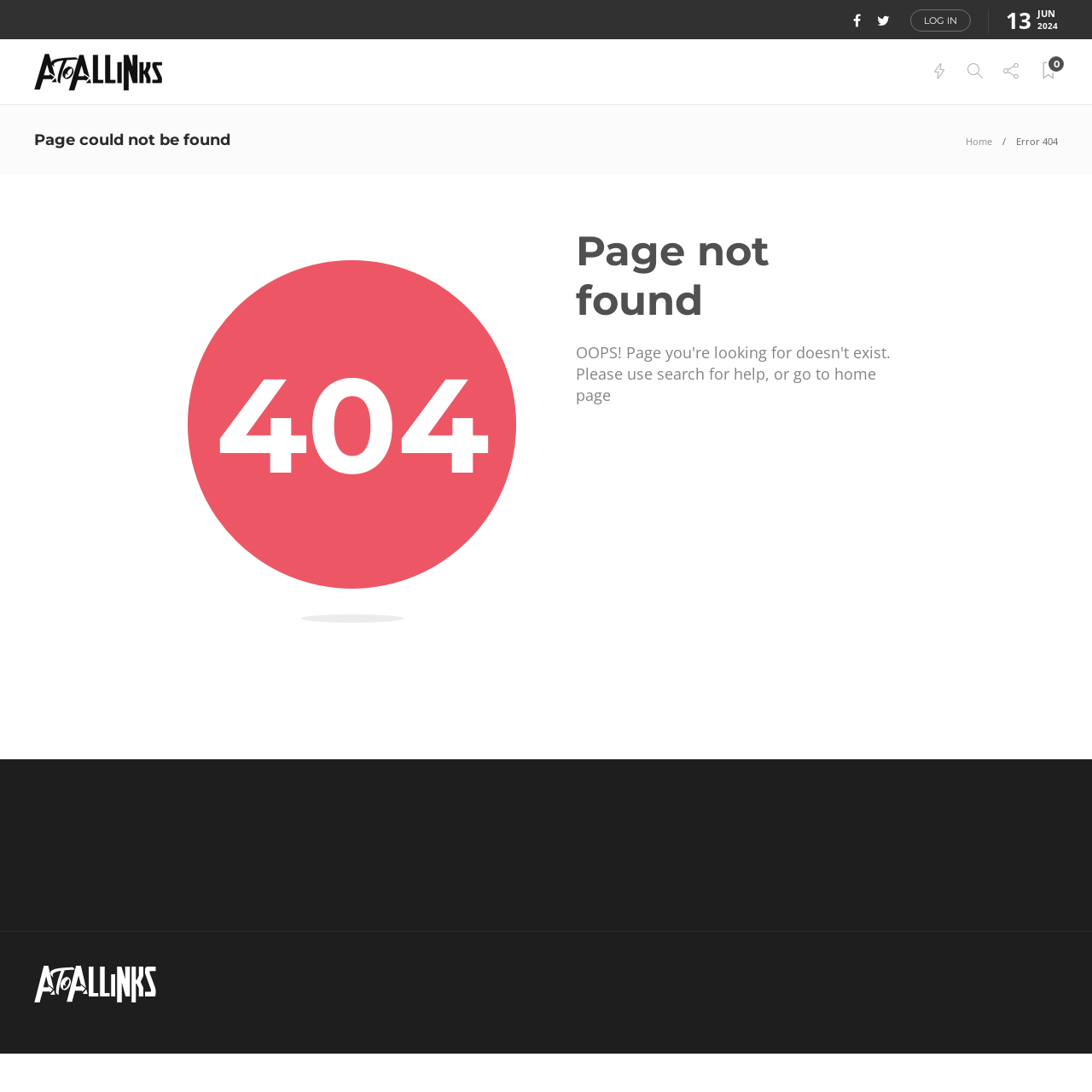Show the bounding box coordinates for the HTML element as described: "Home".

[0.884, 0.123, 0.909, 0.135]